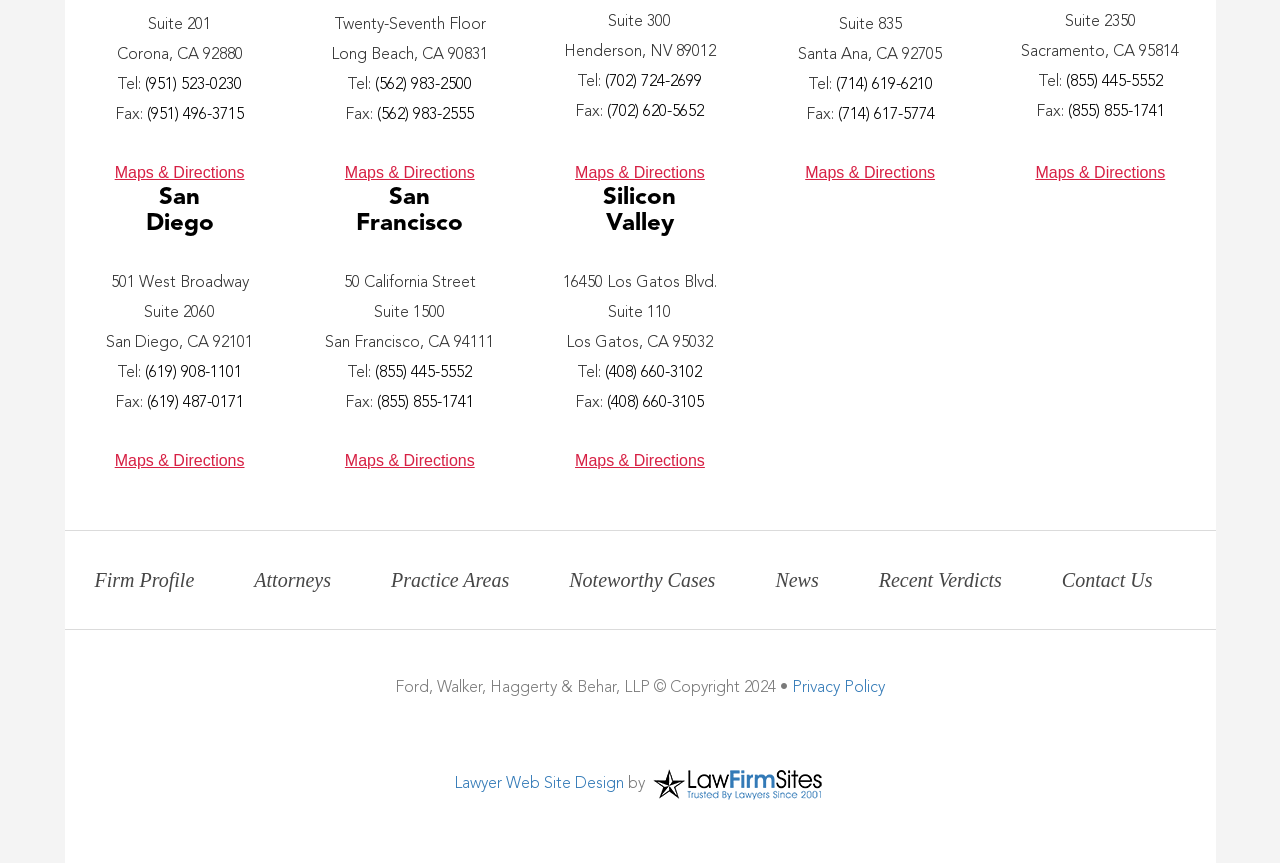How many offices are listed on this webpage?
Using the image, answer in one word or phrase.

6